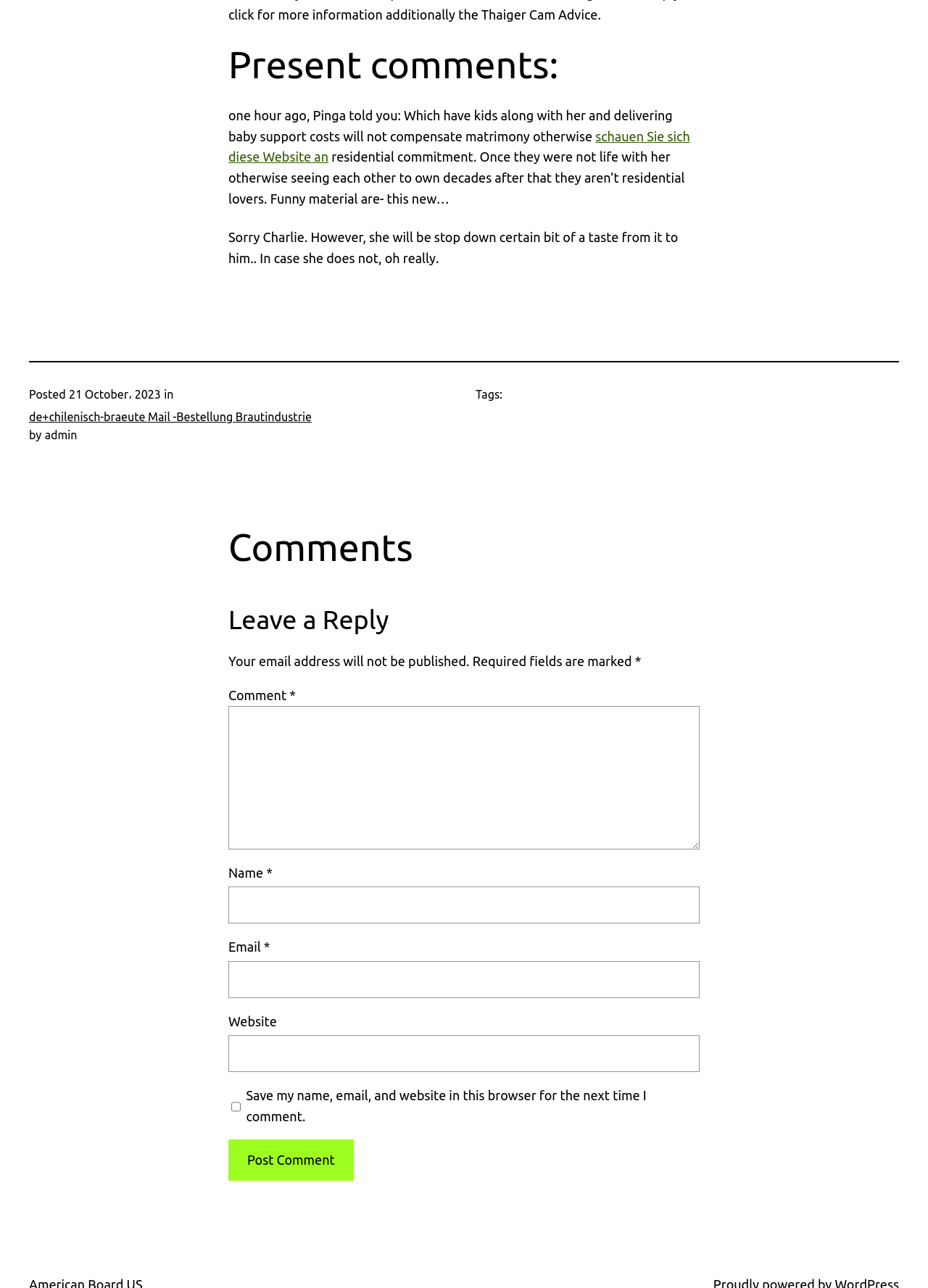Determine the bounding box coordinates of the element's region needed to click to follow the instruction: "Post a reply". Provide these coordinates as four float numbers between 0 and 1, formatted as [left, top, right, bottom].

[0.246, 0.885, 0.381, 0.917]